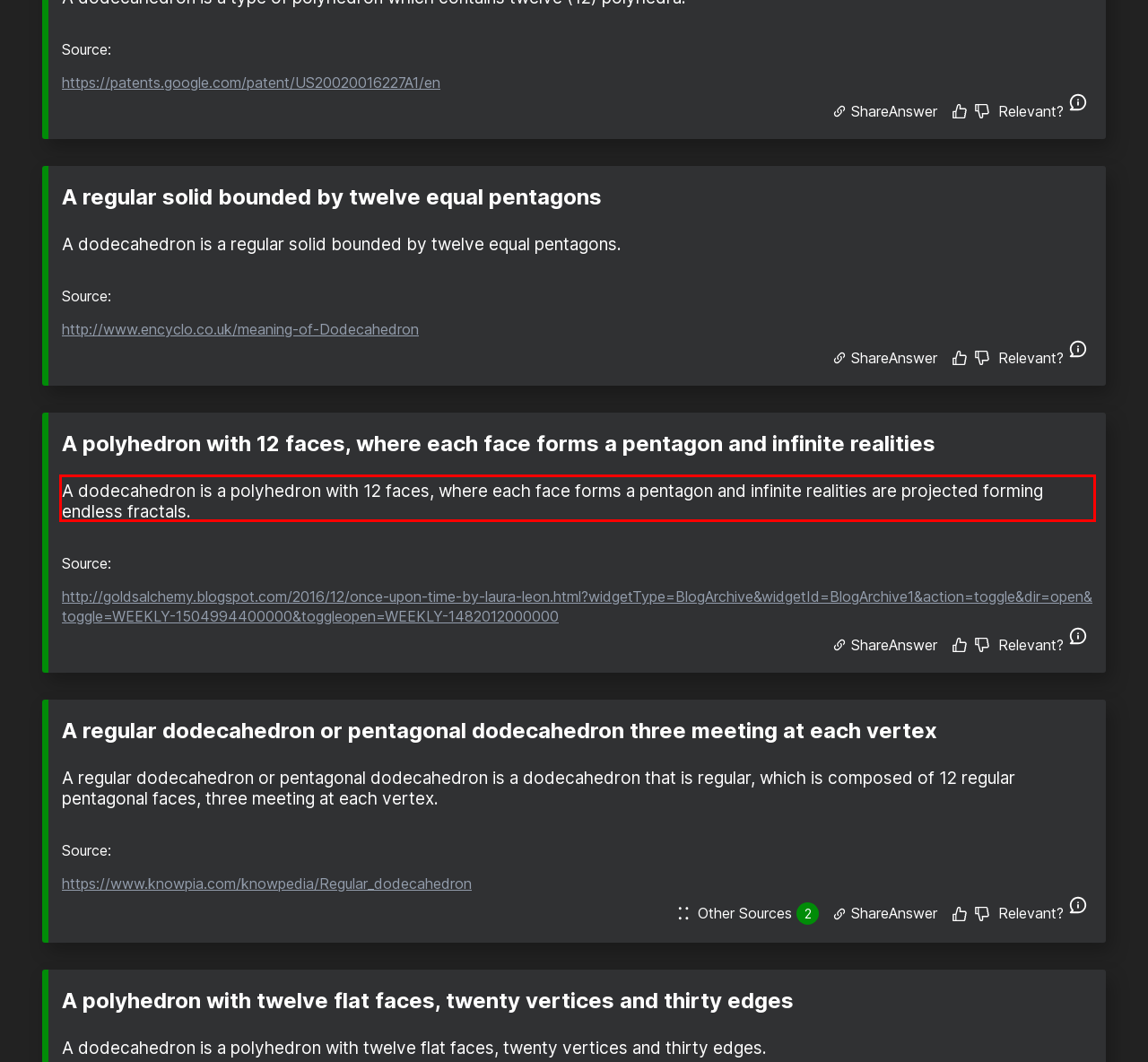Please identify and extract the text from the UI element that is surrounded by a red bounding box in the provided webpage screenshot.

A dodecahedron is a polyhedron with 12 faces, where each face forms a pentagon and infinite realities are projected forming endless fractals.